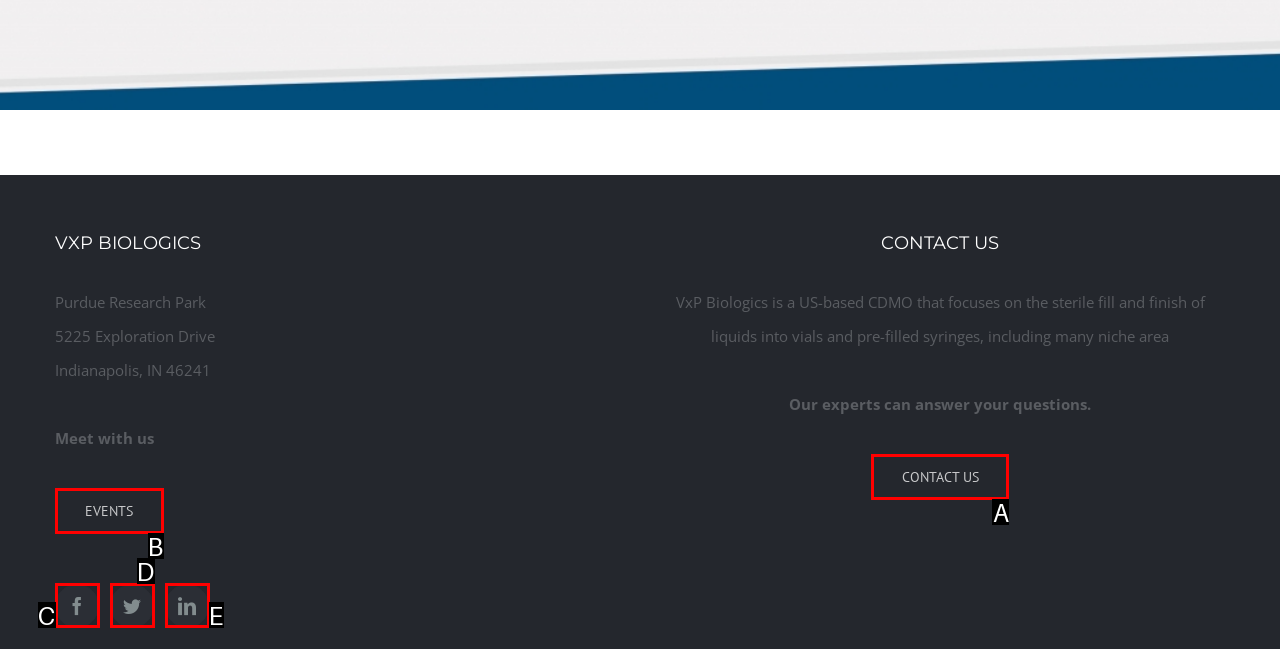From the provided options, which letter corresponds to the element described as: Contact Us
Answer with the letter only.

A